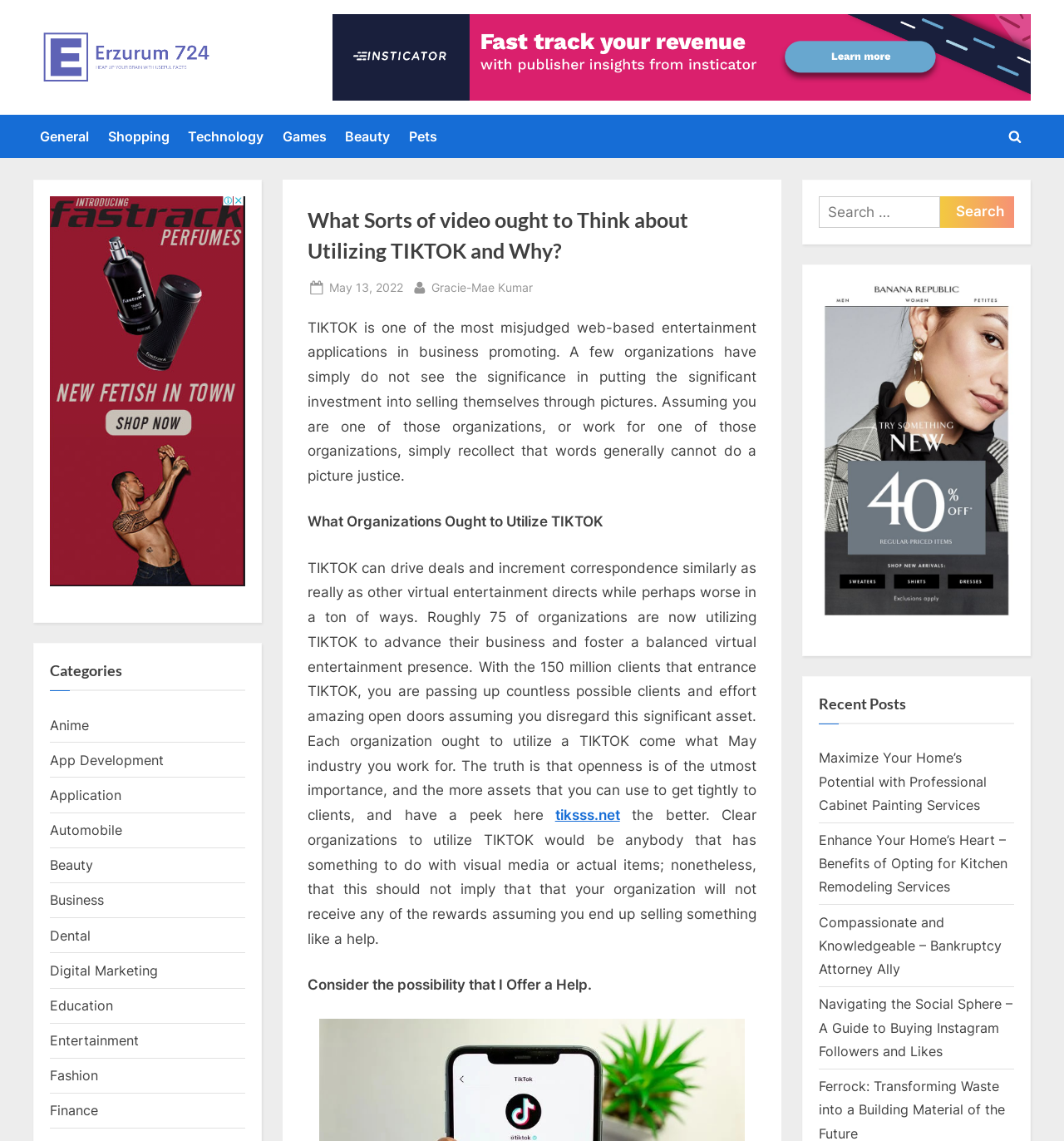Determine the bounding box coordinates of the section to be clicked to follow the instruction: "Click on the 'General' category". The coordinates should be given as four float numbers between 0 and 1, formatted as [left, top, right, bottom].

[0.031, 0.106, 0.09, 0.133]